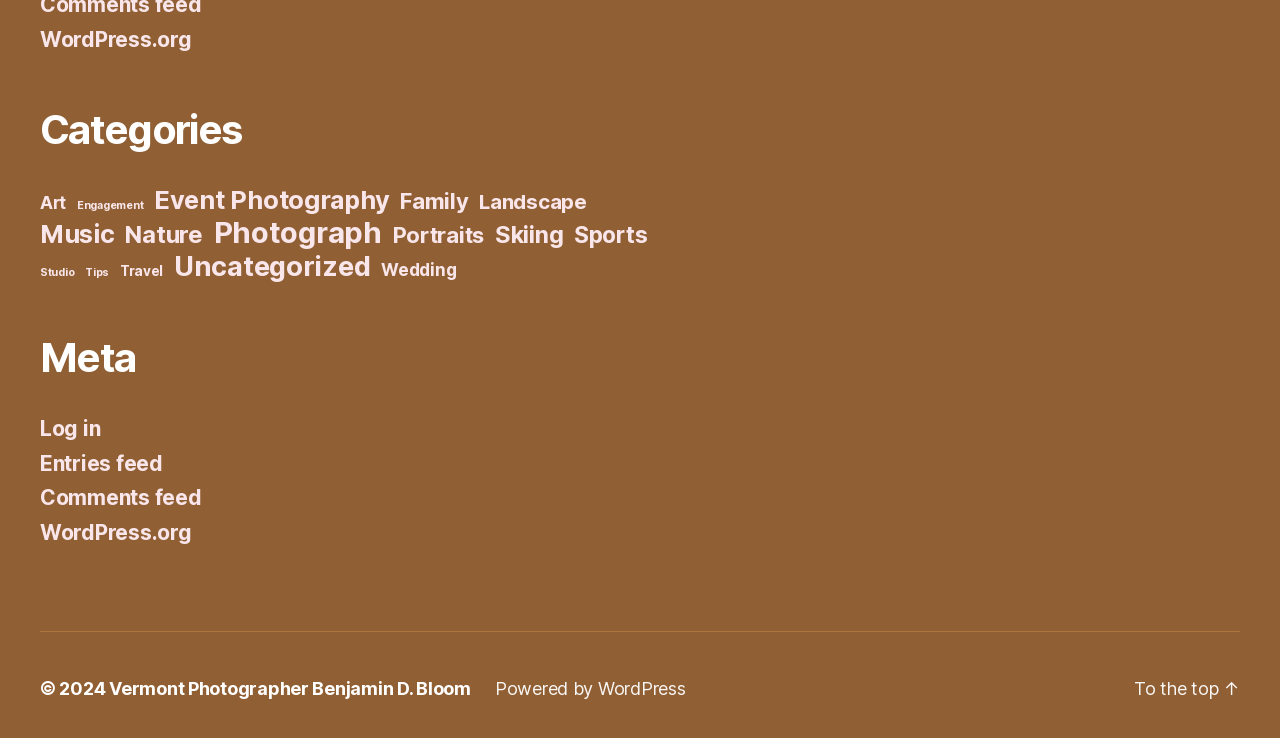Use one word or a short phrase to answer the question provided: 
What is the name of the photographer?

Benjamin D. Bloom